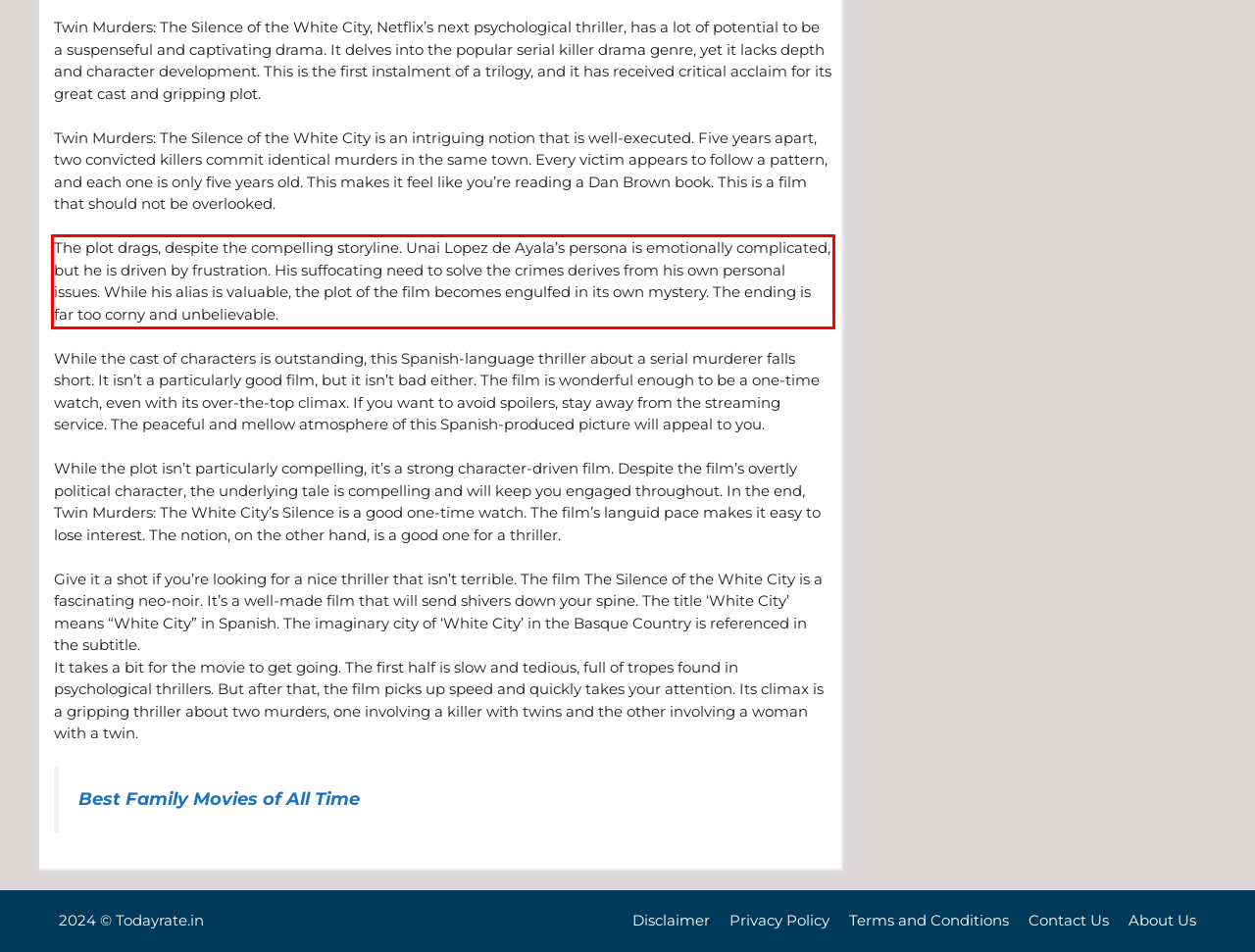Within the screenshot of the webpage, there is a red rectangle. Please recognize and generate the text content inside this red bounding box.

The plot drags, despite the compelling storyline. Unai Lopez de Ayala’s persona is emotionally complicated, but he is driven by frustration. His suffocating need to solve the crimes derives from his own personal issues. While his alias is valuable, the plot of the film becomes engulfed in its own mystery. The ending is far too corny and unbelievable.